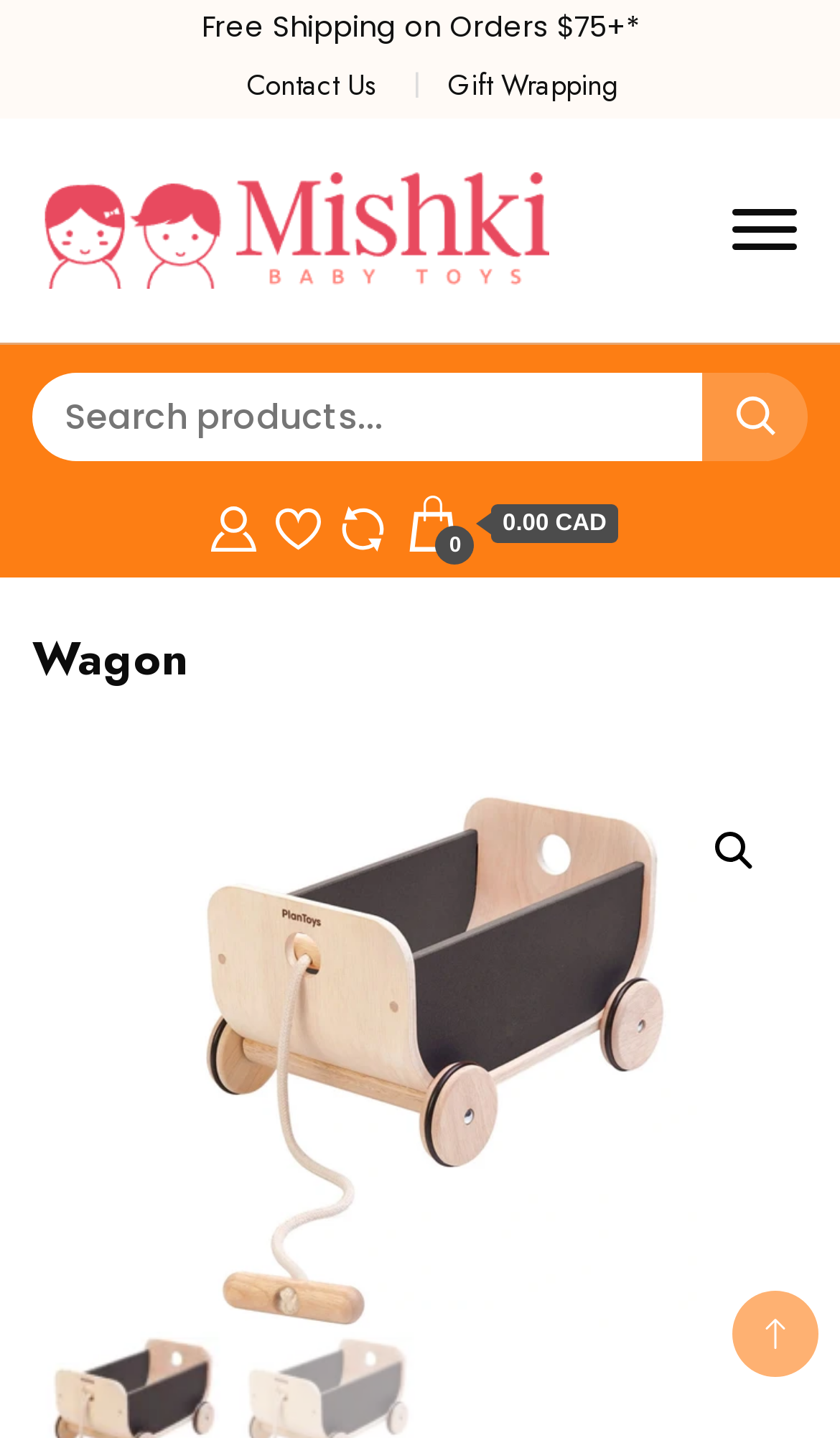Specify the bounding box coordinates for the region that must be clicked to perform the given instruction: "View my account".

[0.252, 0.344, 0.306, 0.382]